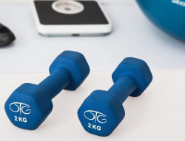What is the weight of each dumbbell?
Based on the image, give a one-word or short phrase answer.

2 kilograms